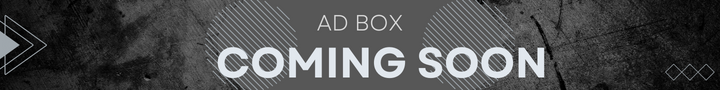What is the purpose of the banner?
Respond with a short answer, either a single word or a phrase, based on the image.

Promotional placeholder